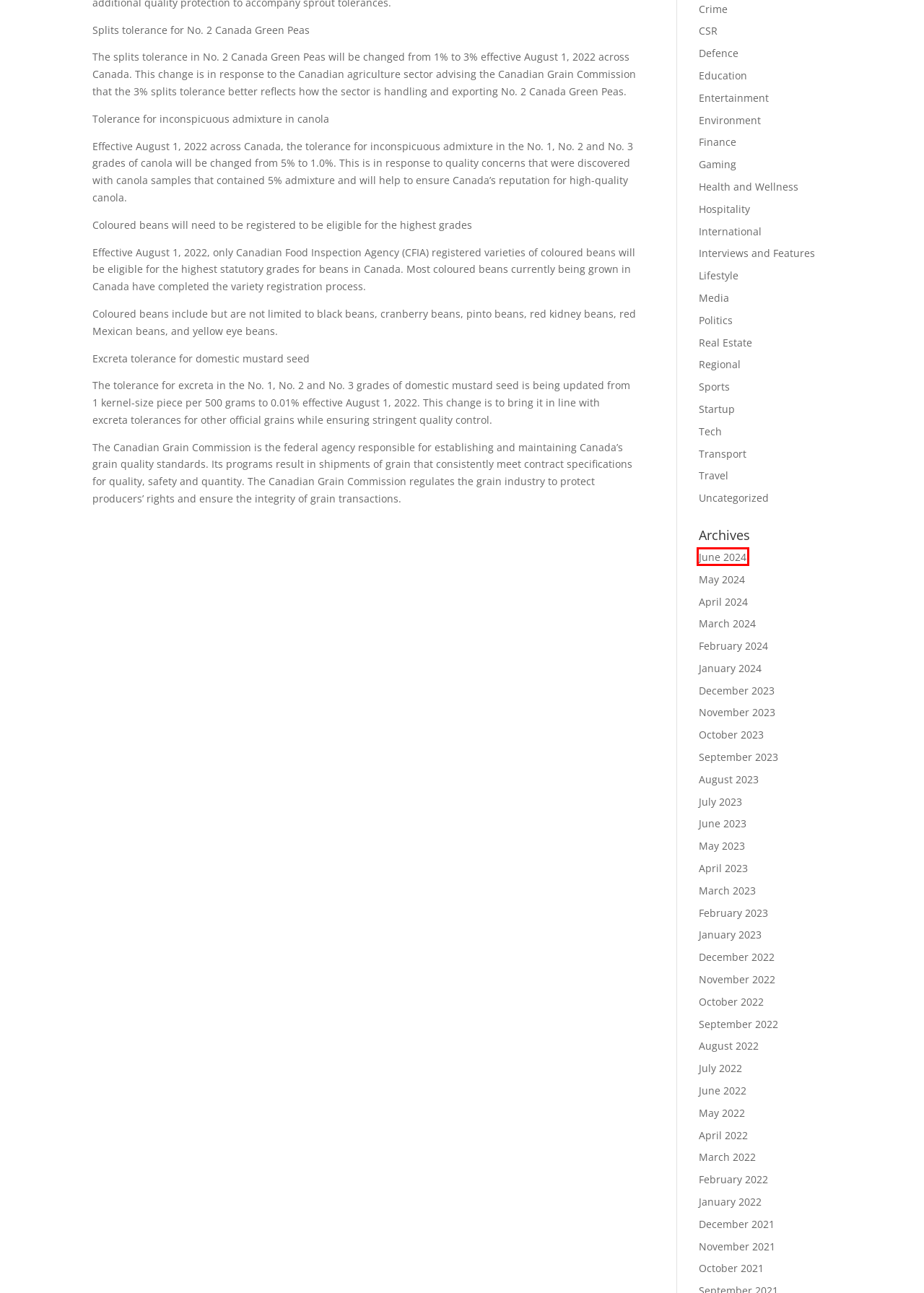You have a screenshot showing a webpage with a red bounding box highlighting an element. Choose the webpage description that best fits the new webpage after clicking the highlighted element. The descriptions are:
A. Education | Webnewswire
B. Archives | Webnewswire
C. Defence | Webnewswire
D. Environment | Webnewswire
E. Media | Webnewswire
F. Startup | Webnewswire
G. Lifestyle | Webnewswire
H. Tech | Webnewswire

B